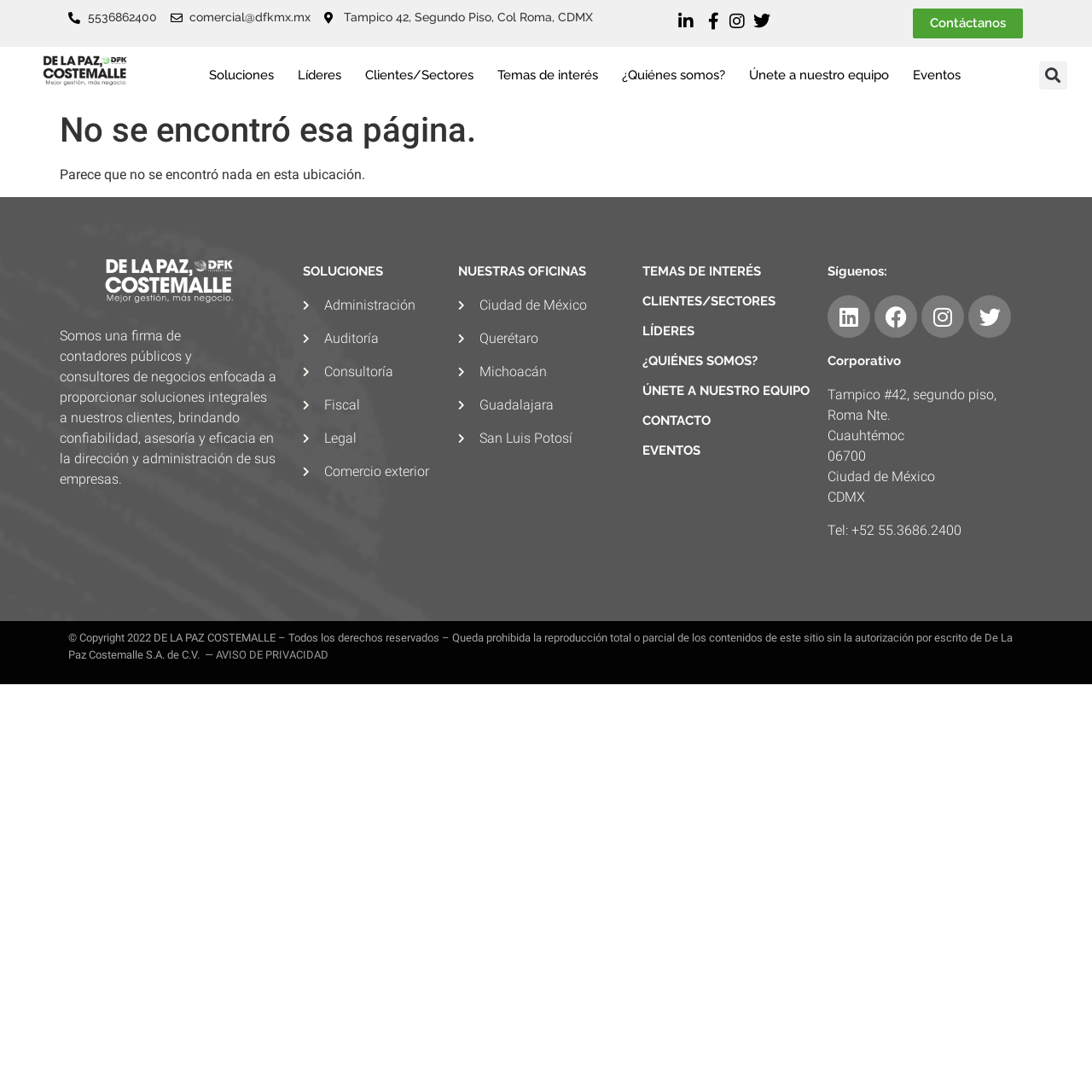Please locate the bounding box coordinates of the element that needs to be clicked to achieve the following instruction: "Learn about ¿Quiénes somos?". The coordinates should be four float numbers between 0 and 1, i.e., [left, top, right, bottom].

[0.559, 0.051, 0.675, 0.087]